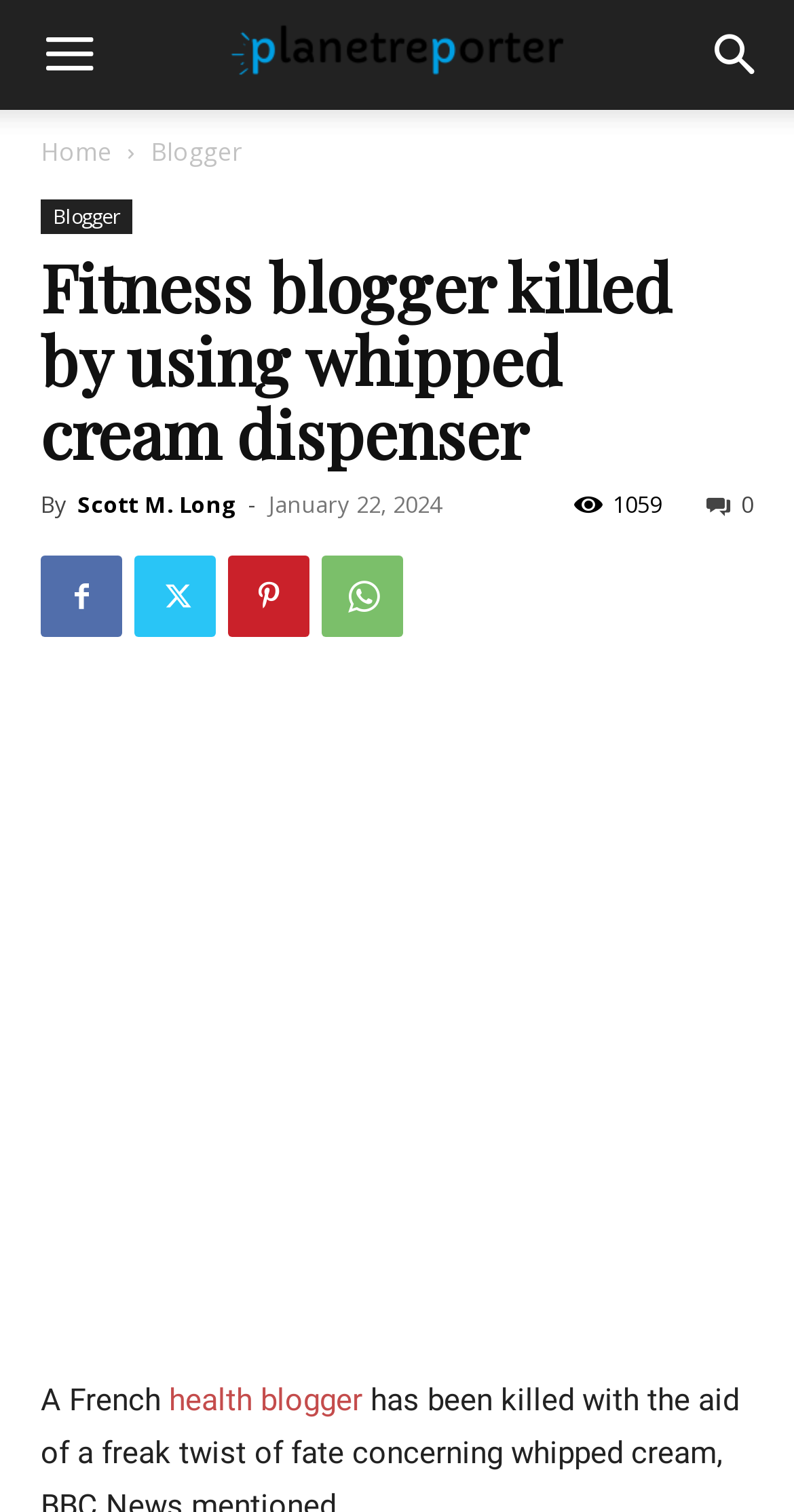Use a single word or phrase to answer this question: 
What is the blogger's profession?

Fitness blogger